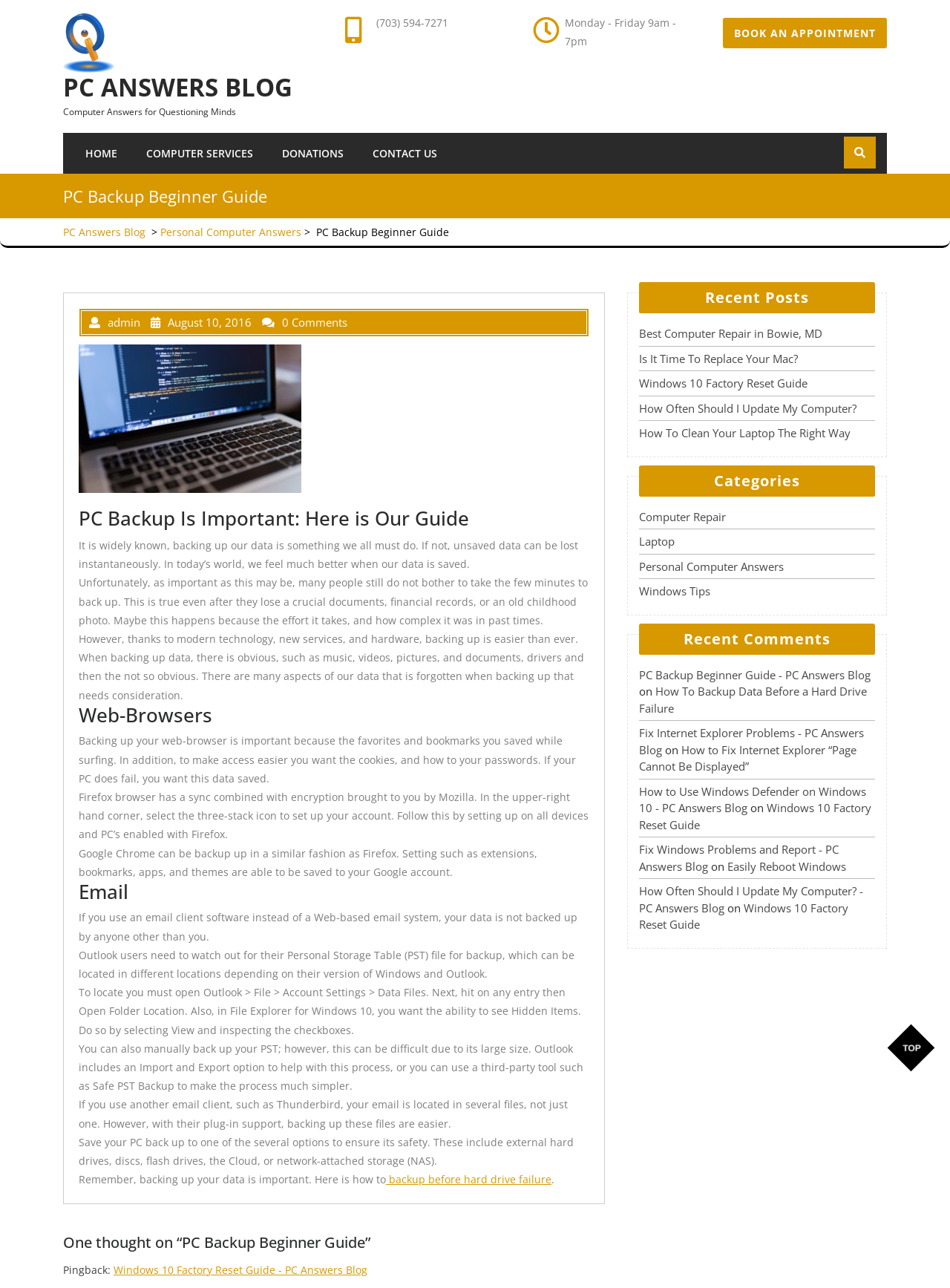Determine the bounding box coordinates of the section I need to click to execute the following instruction: "Click on the 'Recent Posts' heading". Provide the coordinates as four float numbers between 0 and 1, i.e., [left, top, right, bottom].

[0.673, 0.219, 0.921, 0.244]